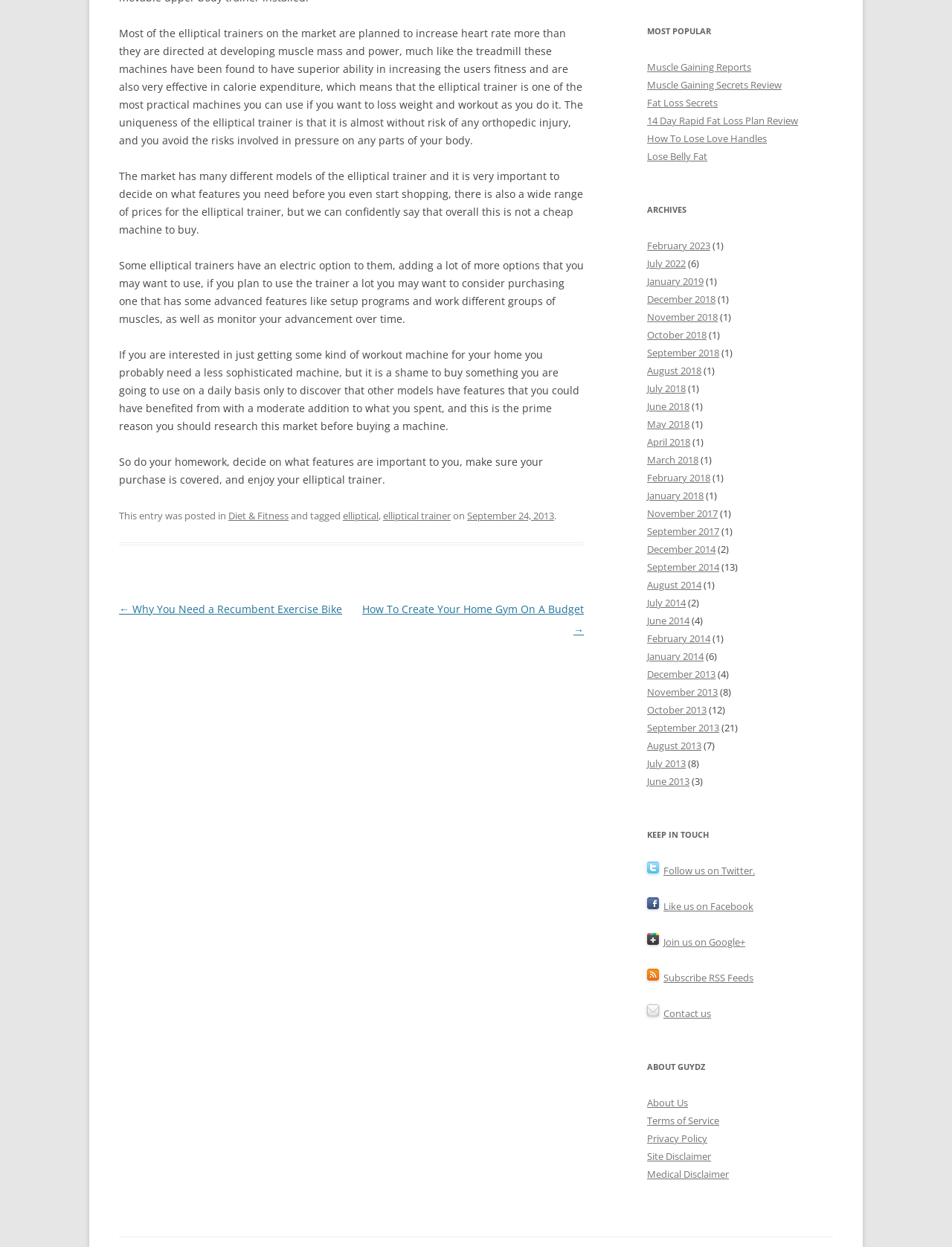Calculate the bounding box coordinates for the UI element based on the following description: "Join us on Google+". Ensure the coordinates are four float numbers between 0 and 1, i.e., [left, top, right, bottom].

[0.697, 0.75, 0.783, 0.761]